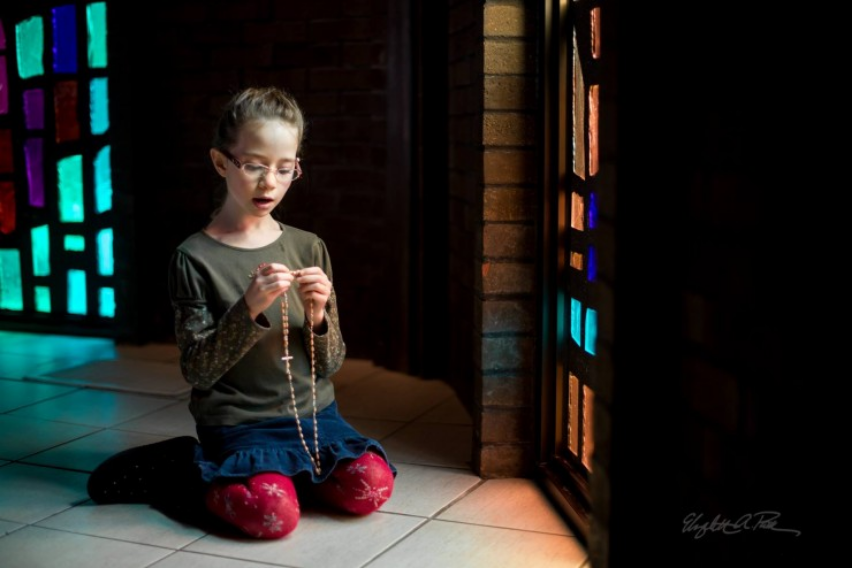Give a succinct answer to this question in a single word or phrase: 
What is the source of the colorful light in the image?

Stained glass window